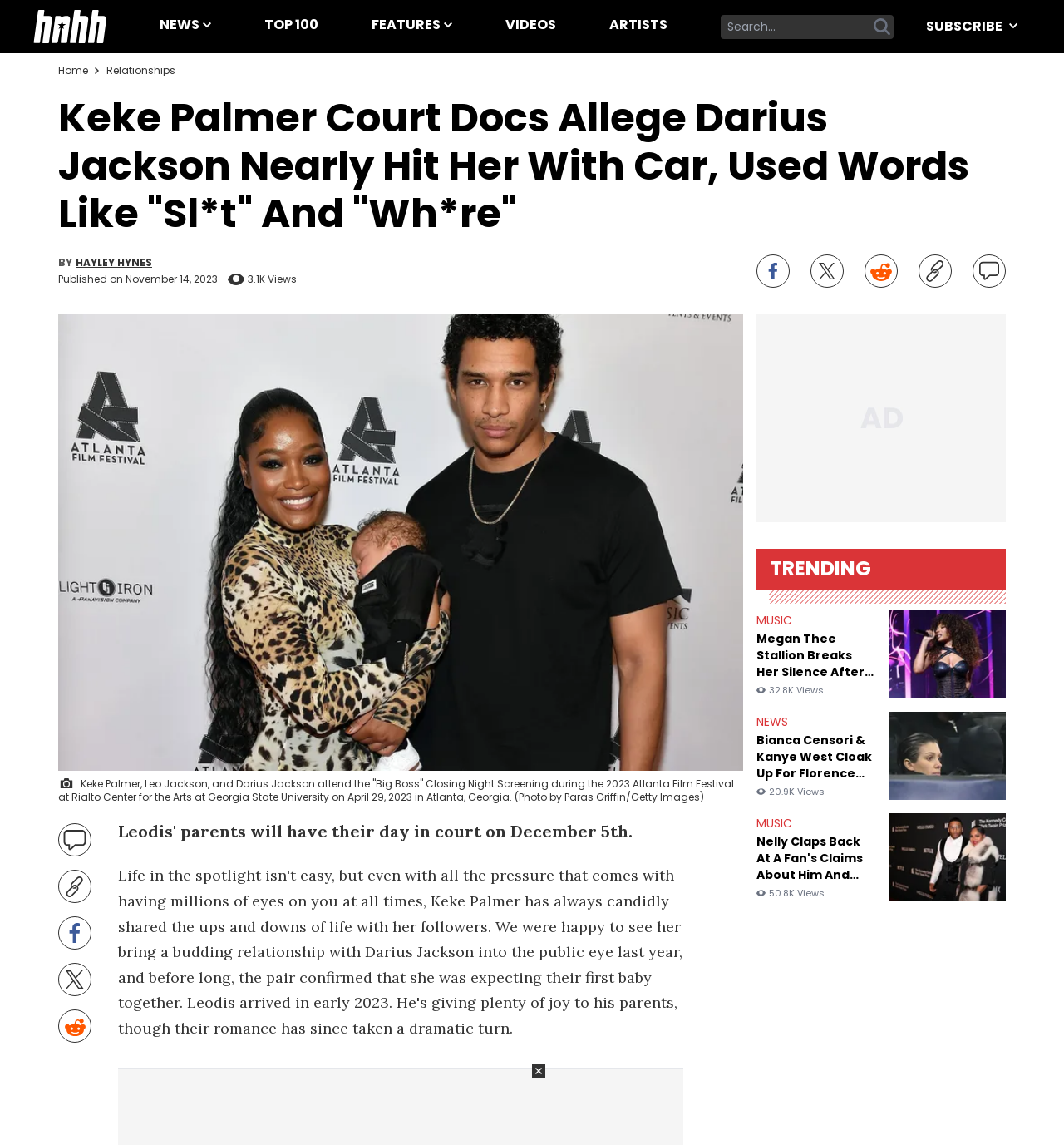For the element described, predict the bounding box coordinates as (top-left x, top-left y, bottom-right x, bottom-right y). All values should be between 0 and 1. Element description: aria-label="Copy URL to clipboard"

[0.863, 0.222, 0.895, 0.251]